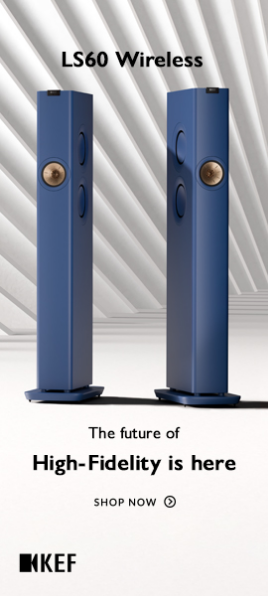Reply to the question with a single word or phrase:
What is the shape of the speakers?

Sleek, modern profile